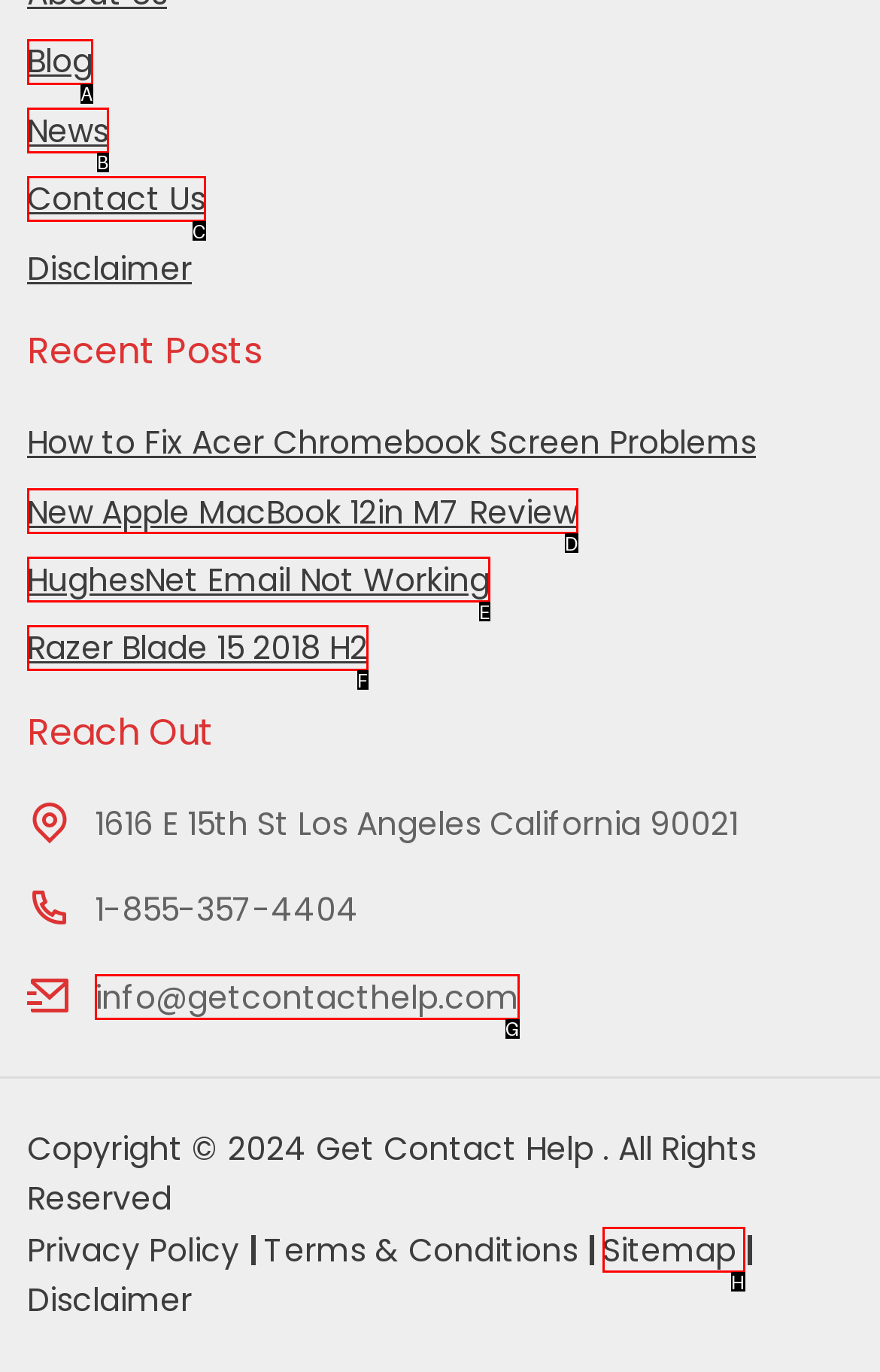Which option best describes: Razer Blade 15 2018 H2
Respond with the letter of the appropriate choice.

F